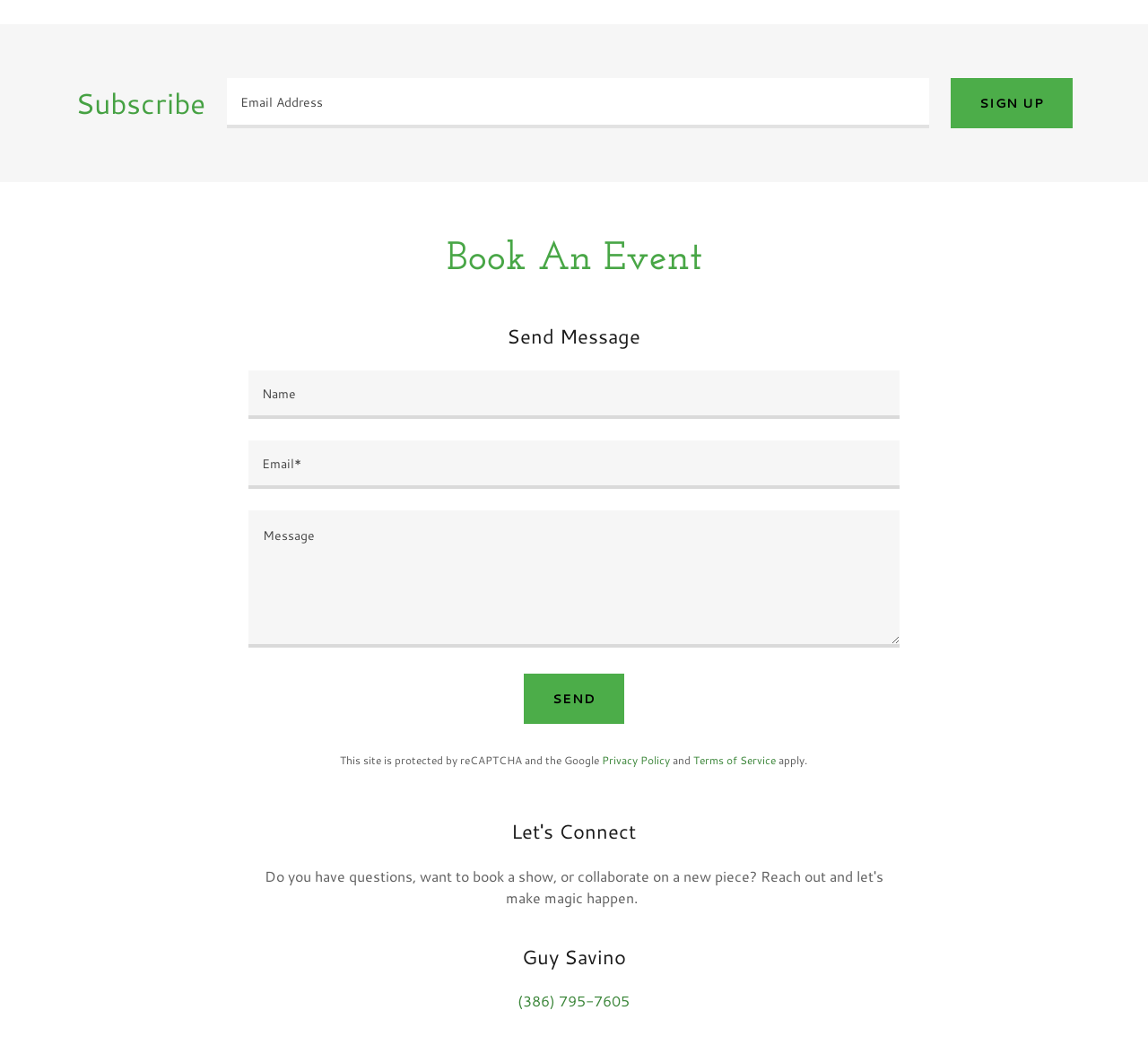Kindly determine the bounding box coordinates for the area that needs to be clicked to execute this instruction: "Sign up".

[0.828, 0.075, 0.934, 0.123]